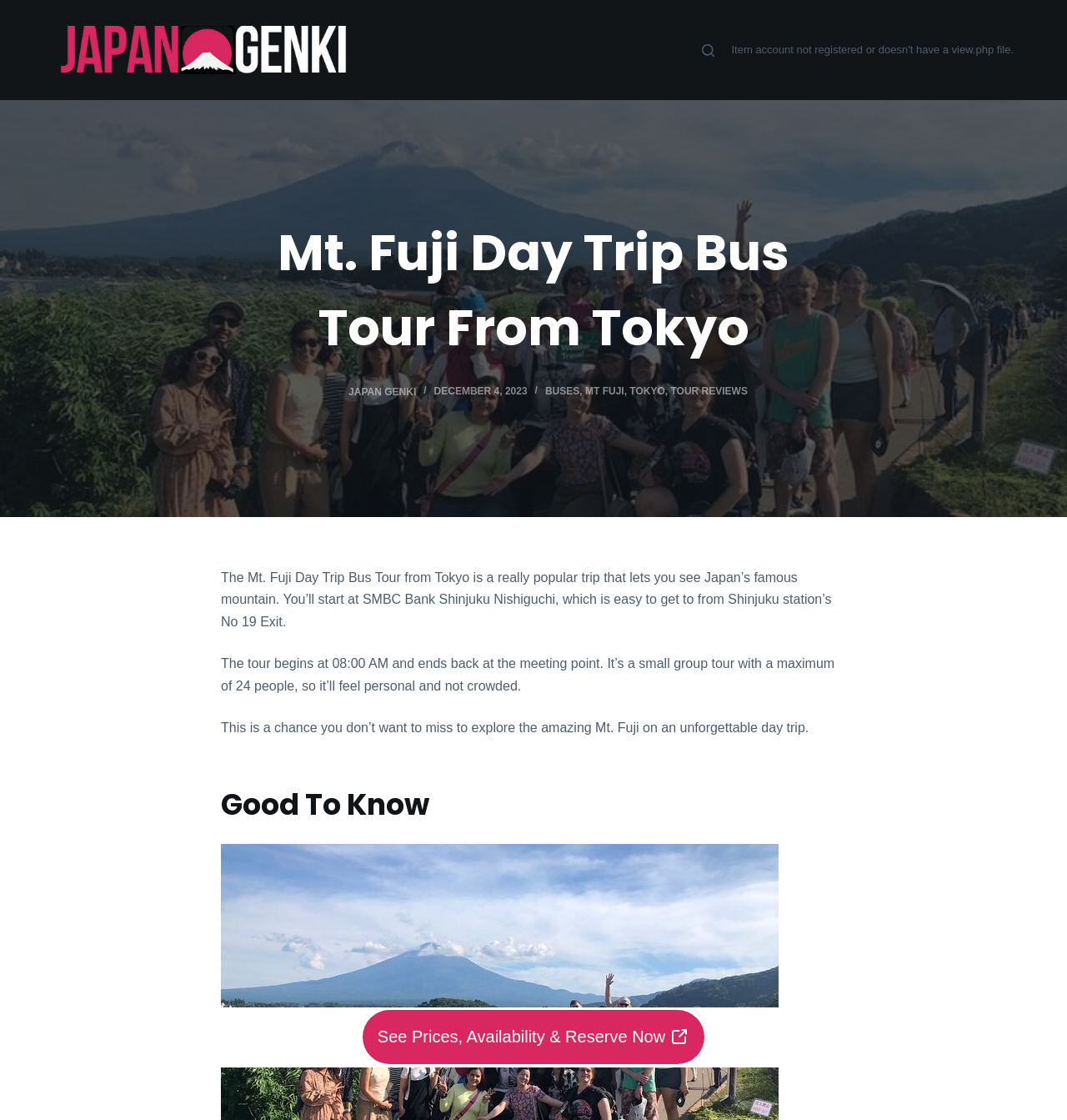Refer to the image and provide a thorough answer to this question:
What is the maximum number of people in the tour group?

I inferred this answer by reading the text 'It’s a small group tour with a maximum of 24 people...' which is located in the main content area of the webpage.